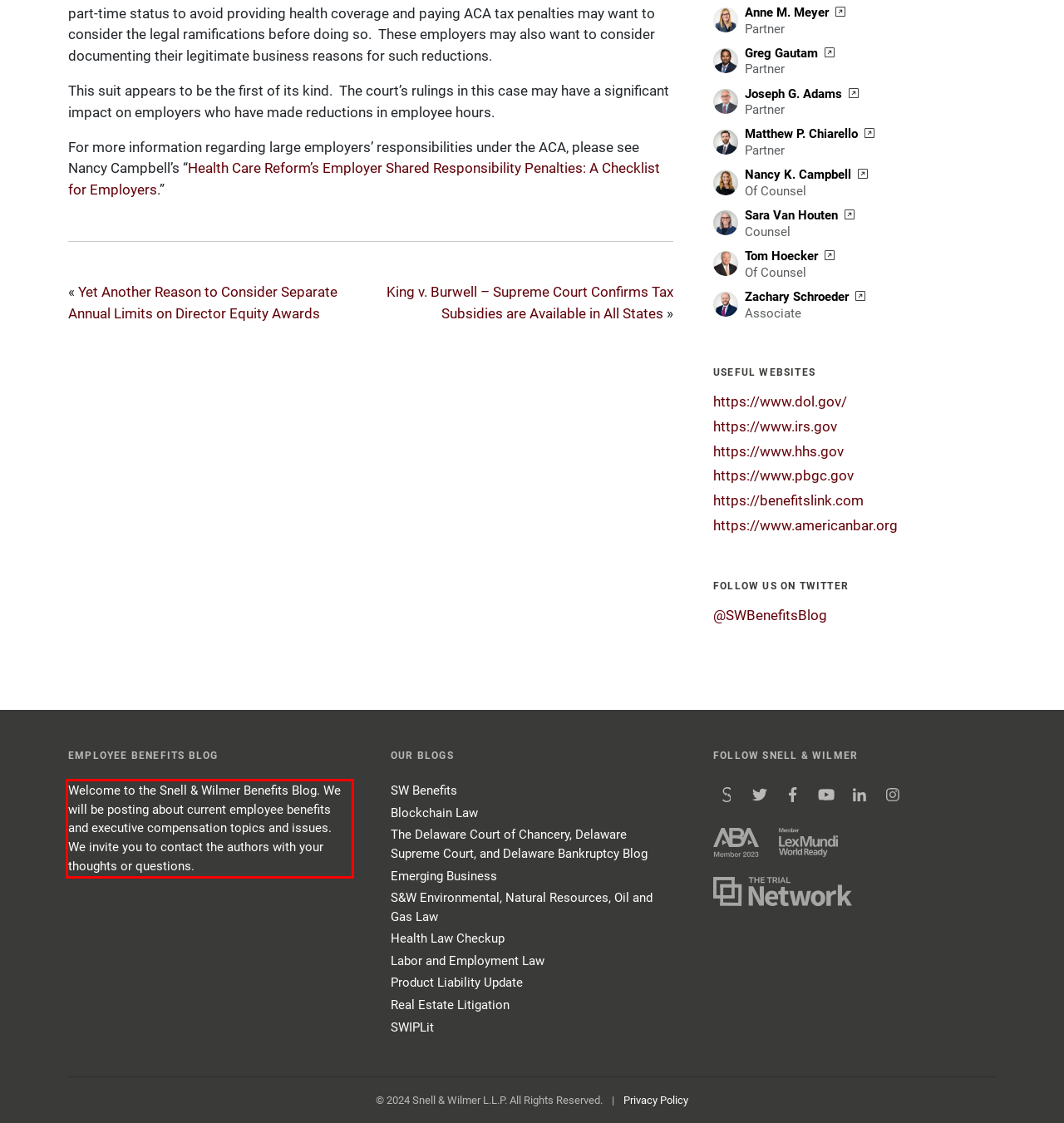Please take the screenshot of the webpage, find the red bounding box, and generate the text content that is within this red bounding box.

Welcome to the Snell & Wilmer Benefits Blog. We will be posting about current employee benefits and executive compensation topics and issues. We invite you to contact the authors with your thoughts or questions.